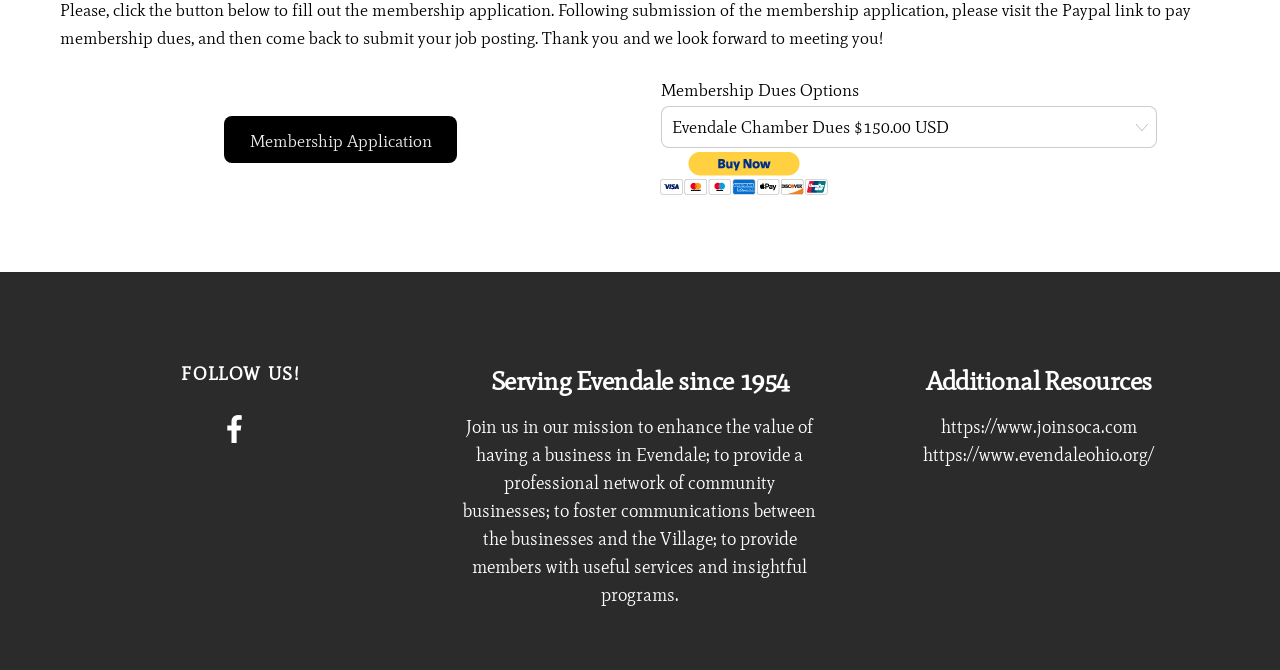Please determine the bounding box coordinates for the UI element described as: "aria-label="facebook"".

[0.165, 0.62, 0.208, 0.653]